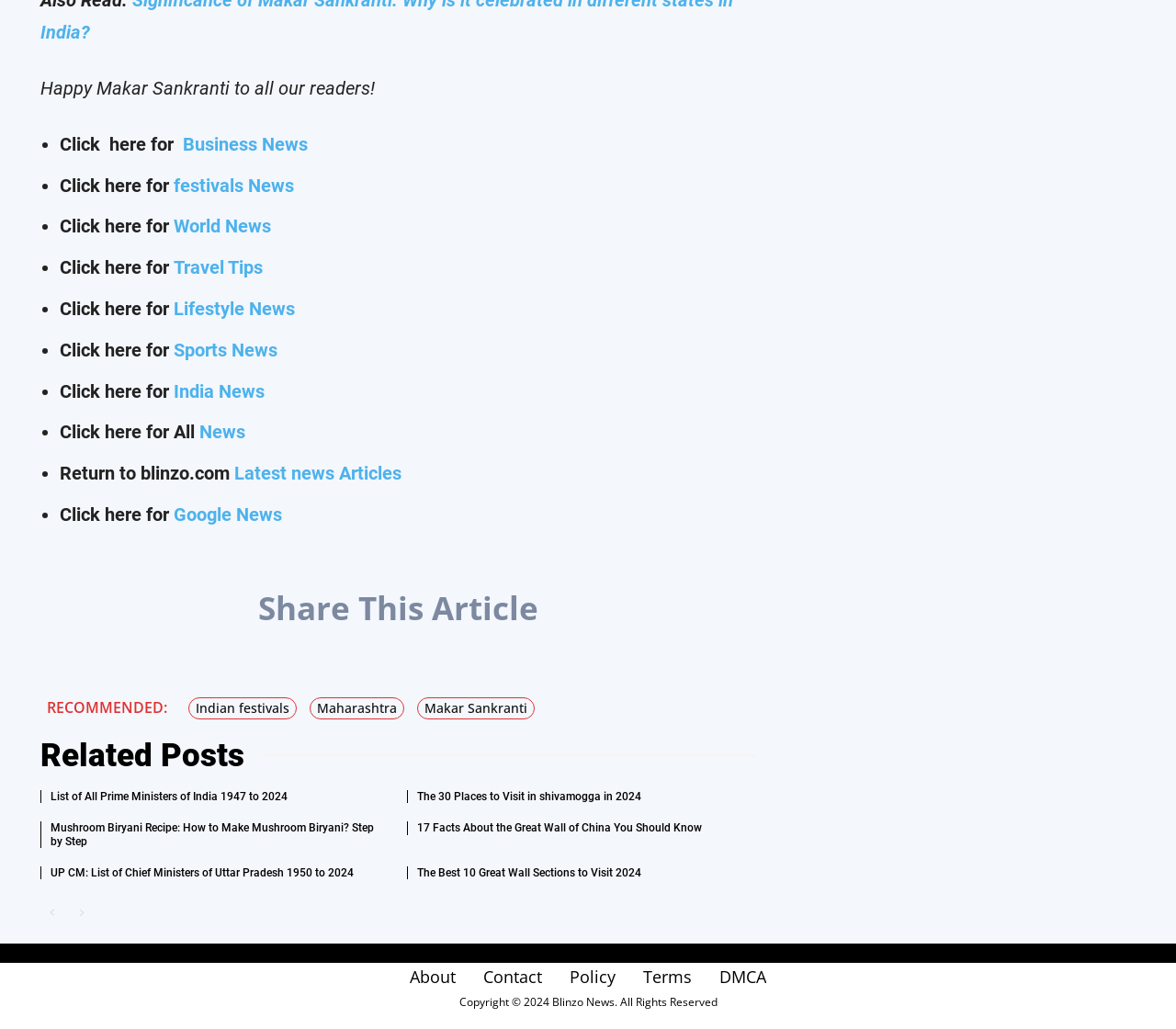Calculate the bounding box coordinates of the UI element given the description: "Indian festivals".

[0.16, 0.677, 0.252, 0.699]